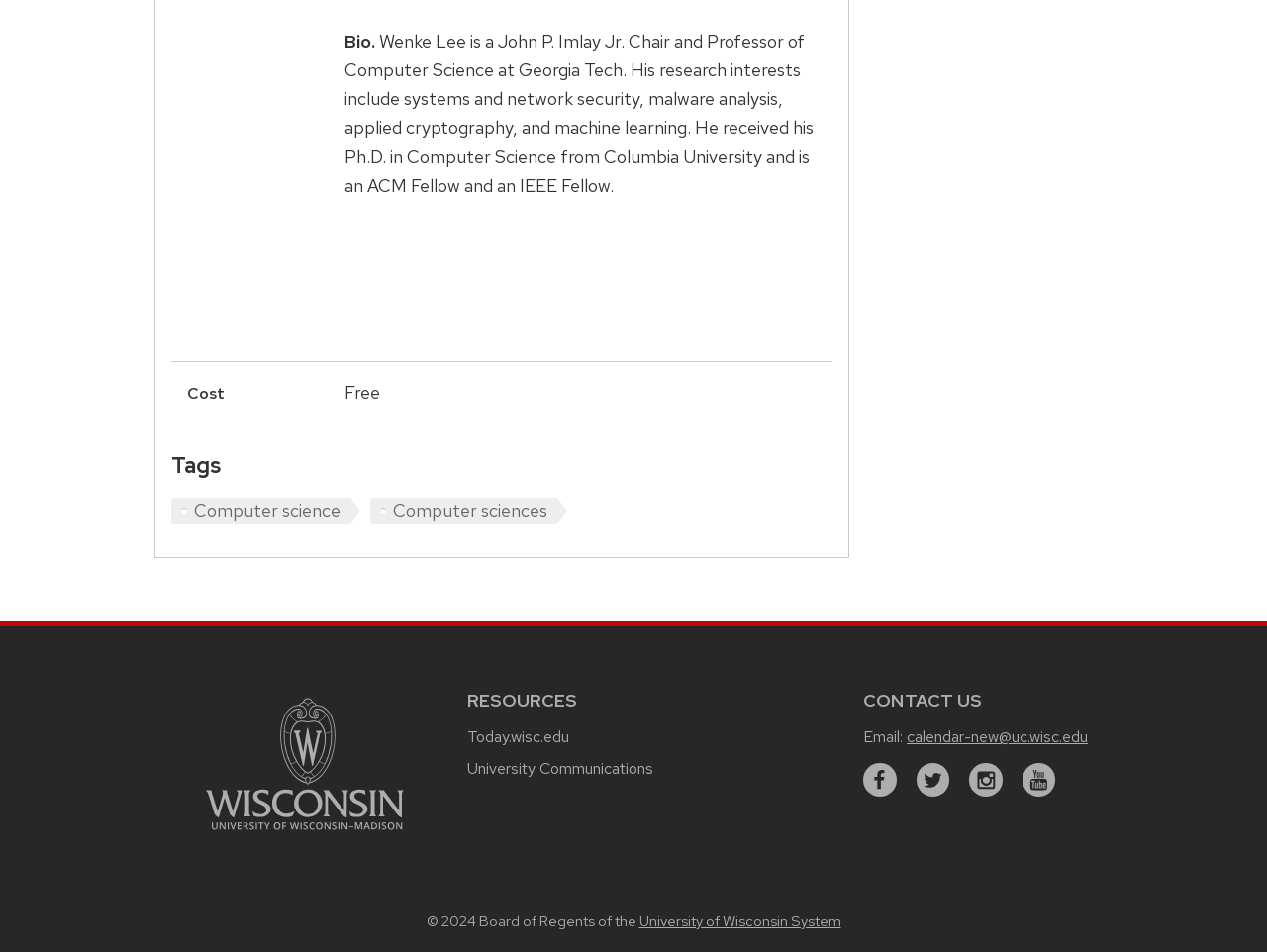Determine the coordinates of the bounding box for the clickable area needed to execute this instruction: "Learn more about computer science".

[0.135, 0.523, 0.284, 0.55]